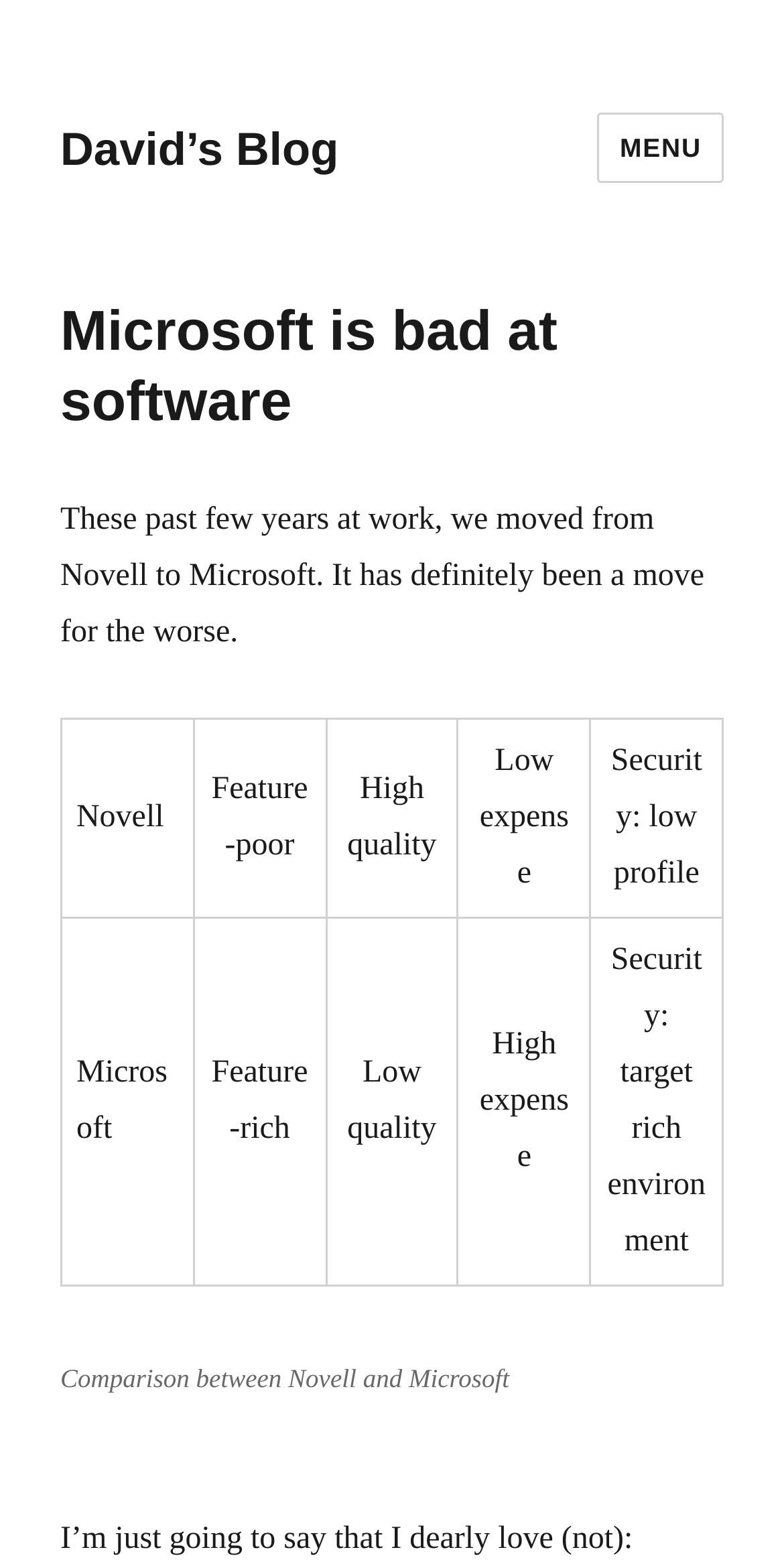Refer to the image and provide an in-depth answer to the question:
What is the author's tone in the last sentence?

The author's tone in the last sentence 'I’m just going to say that I dearly love (not):' is sarcastic, implying that the author does not love Microsoft software.